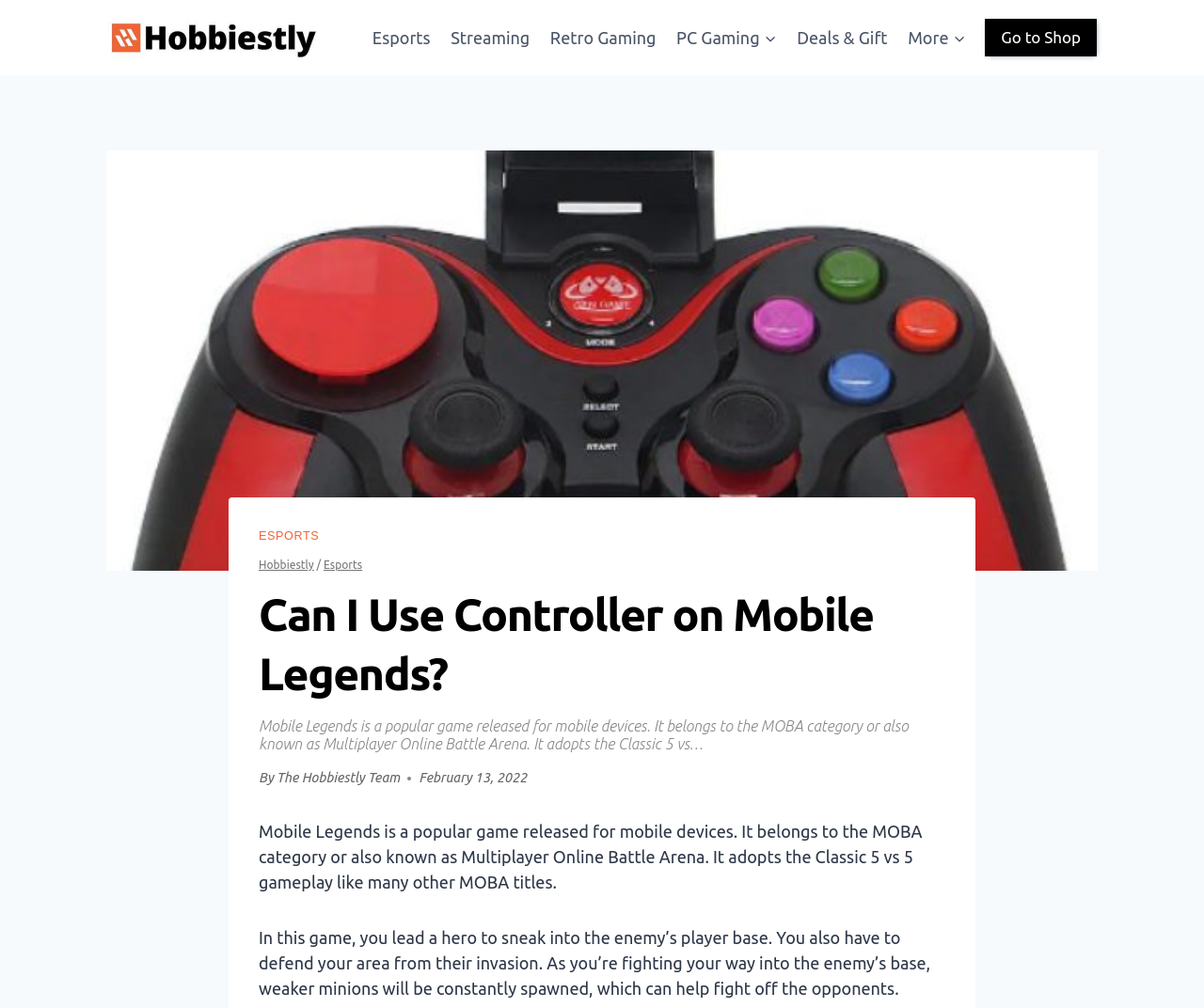Using the provided element description "PC GamingExpand", determine the bounding box coordinates of the UI element.

[0.553, 0.015, 0.653, 0.06]